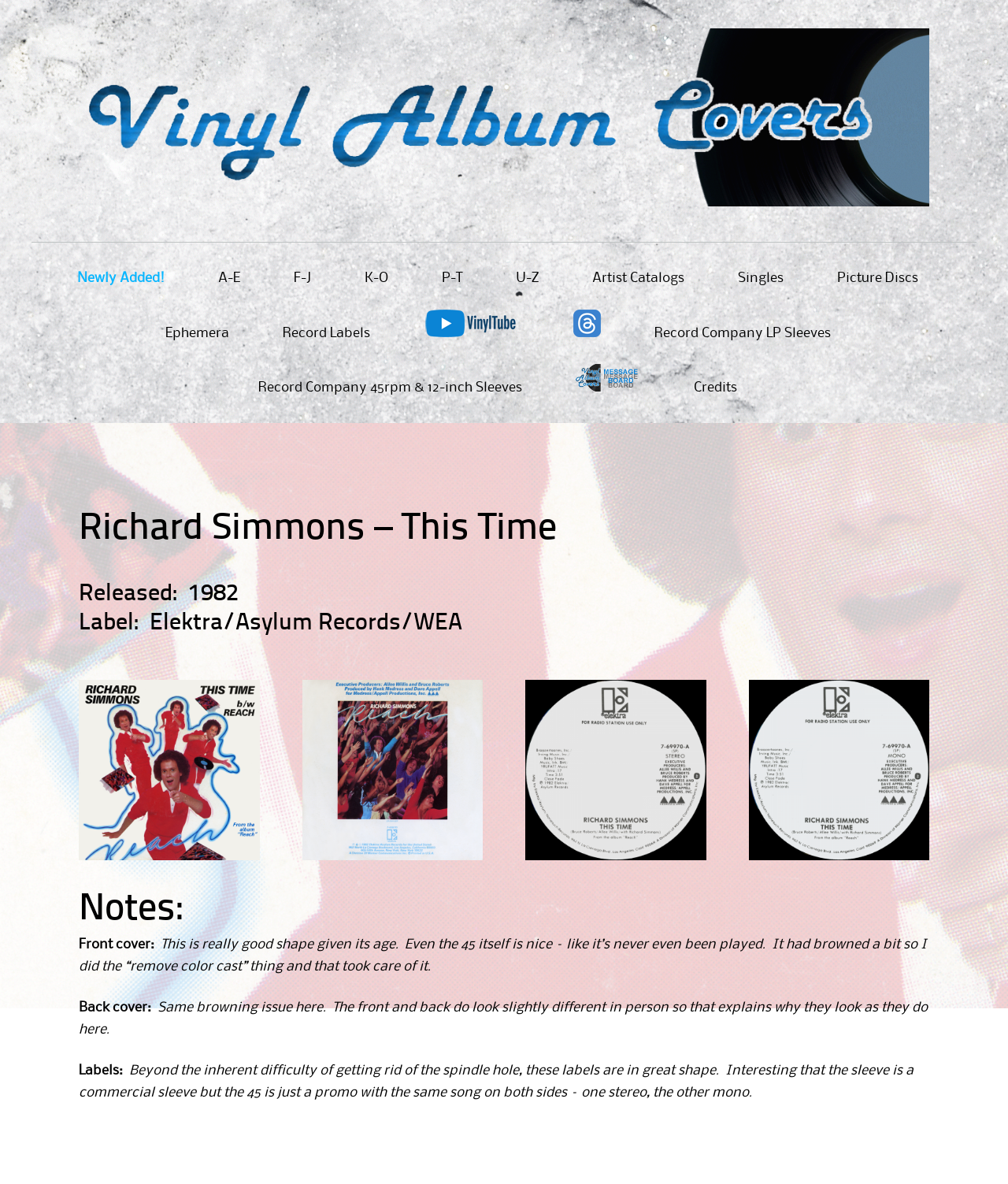Please find the bounding box coordinates of the element's region to be clicked to carry out this instruction: "Click on the 'Record Company LP Sleeves' link".

[0.649, 0.272, 0.824, 0.291]